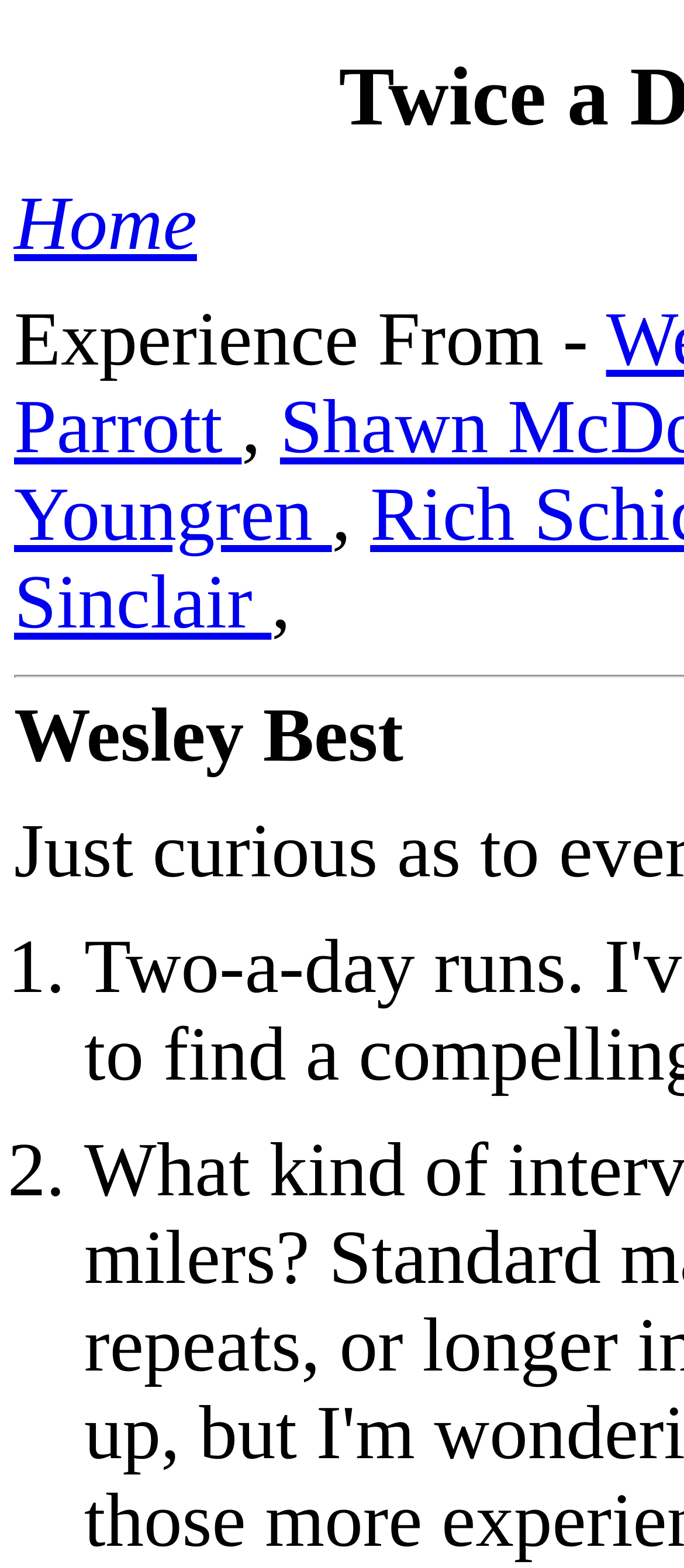Please specify the bounding box coordinates in the format (top-left x, top-left y, bottom-right x, bottom-right y), with values ranging from 0 to 1. Identify the bounding box for the UI component described as follows: Wesley Best

[0.021, 0.47, 0.59, 0.489]